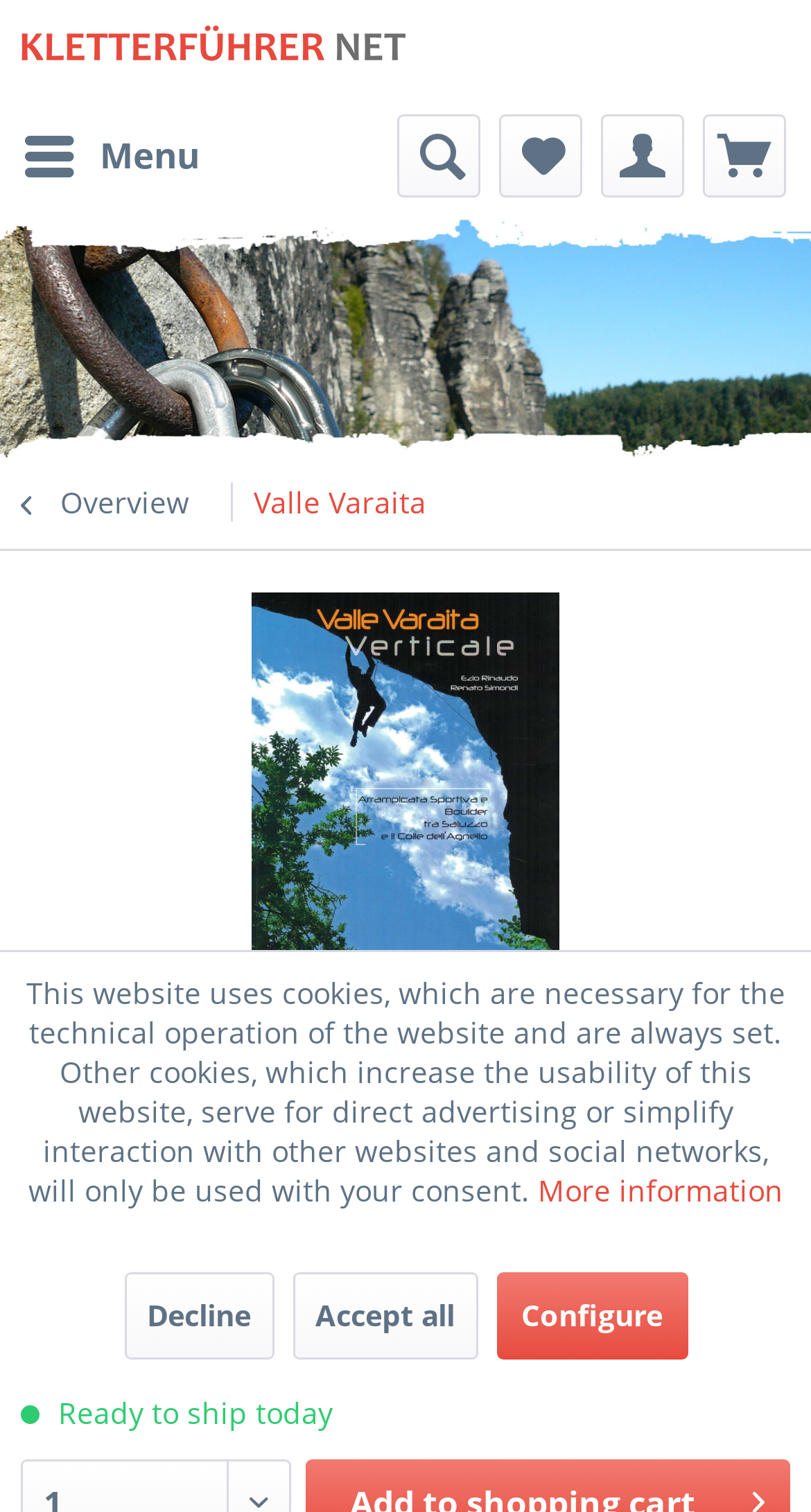Can you determine the bounding box coordinates of the area that needs to be clicked to fulfill the following instruction: "Open menu"?

[0.0, 0.076, 0.272, 0.131]